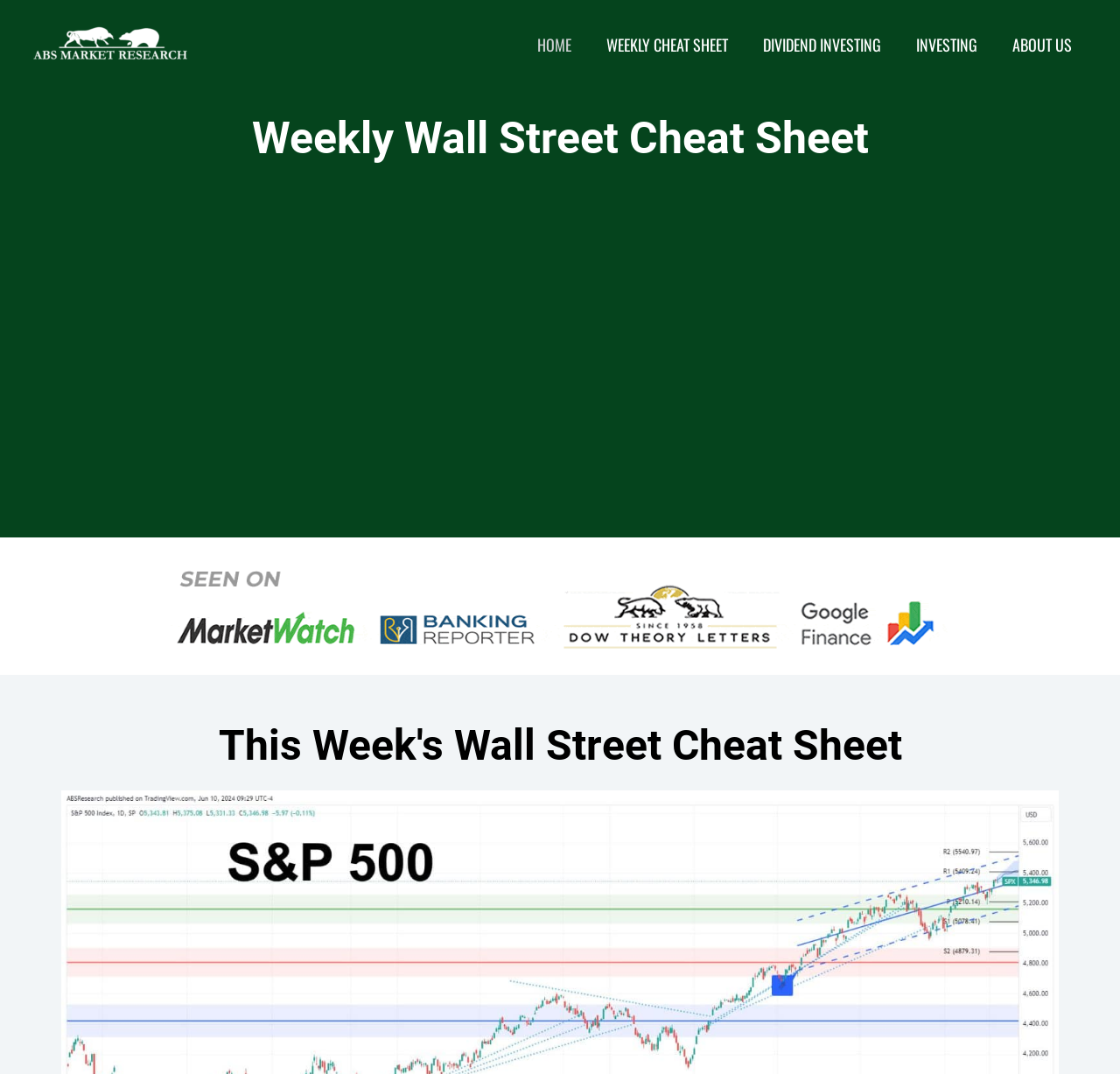What is the purpose of the 'Get Your Free Cheat Sheet' button?
Refer to the image and provide a one-word or short phrase answer.

To get a free cheat sheet